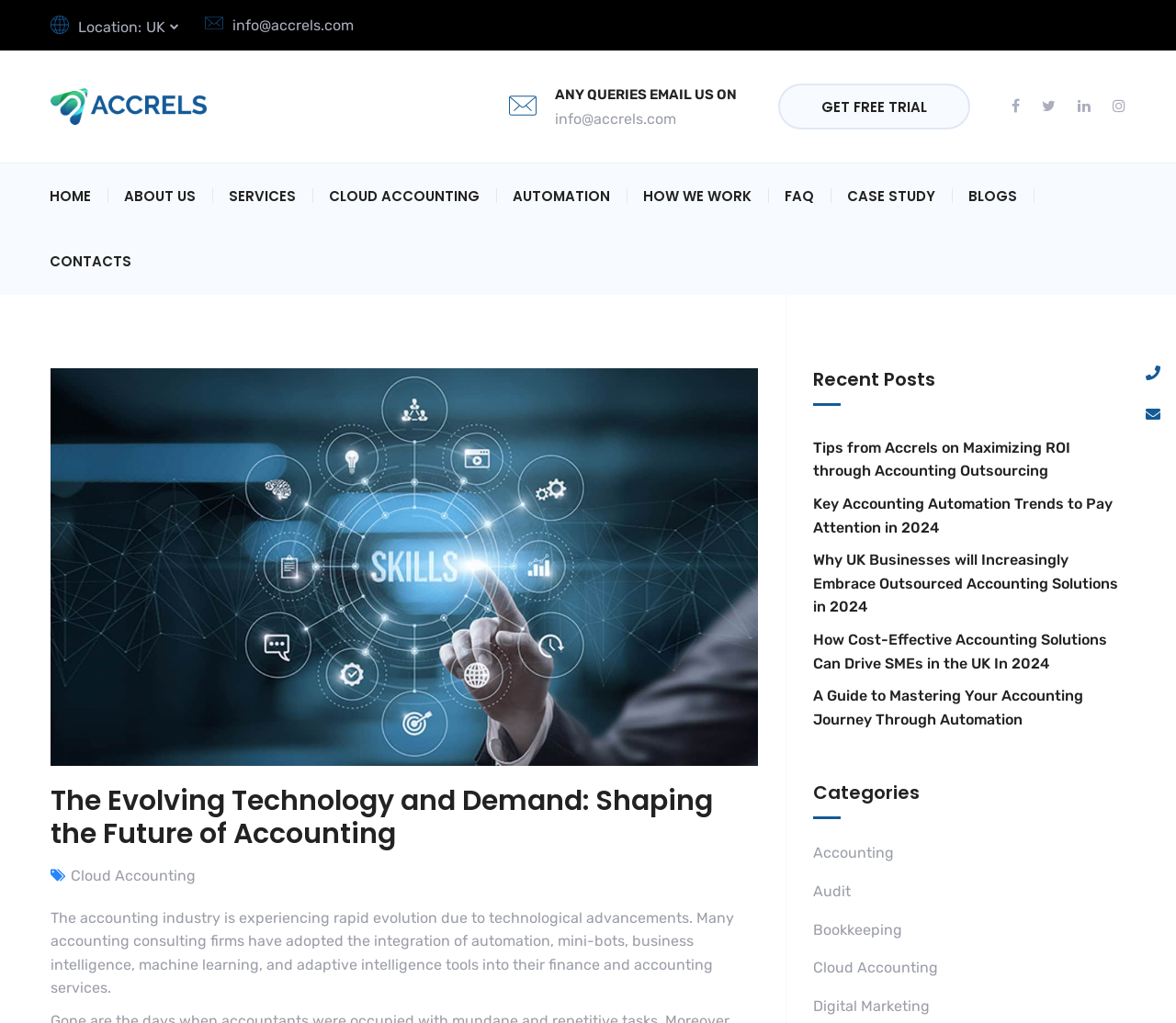What is the category of the article 'Tips from Accrels on Maximizing ROI through Accounting Outsourcing'?
Answer the question with as much detail as possible.

The category of the article 'Tips from Accrels on Maximizing ROI through Accounting Outsourcing' can be inferred from the categories section at the bottom of the webpage, where 'Accounting' is one of the categories listed.